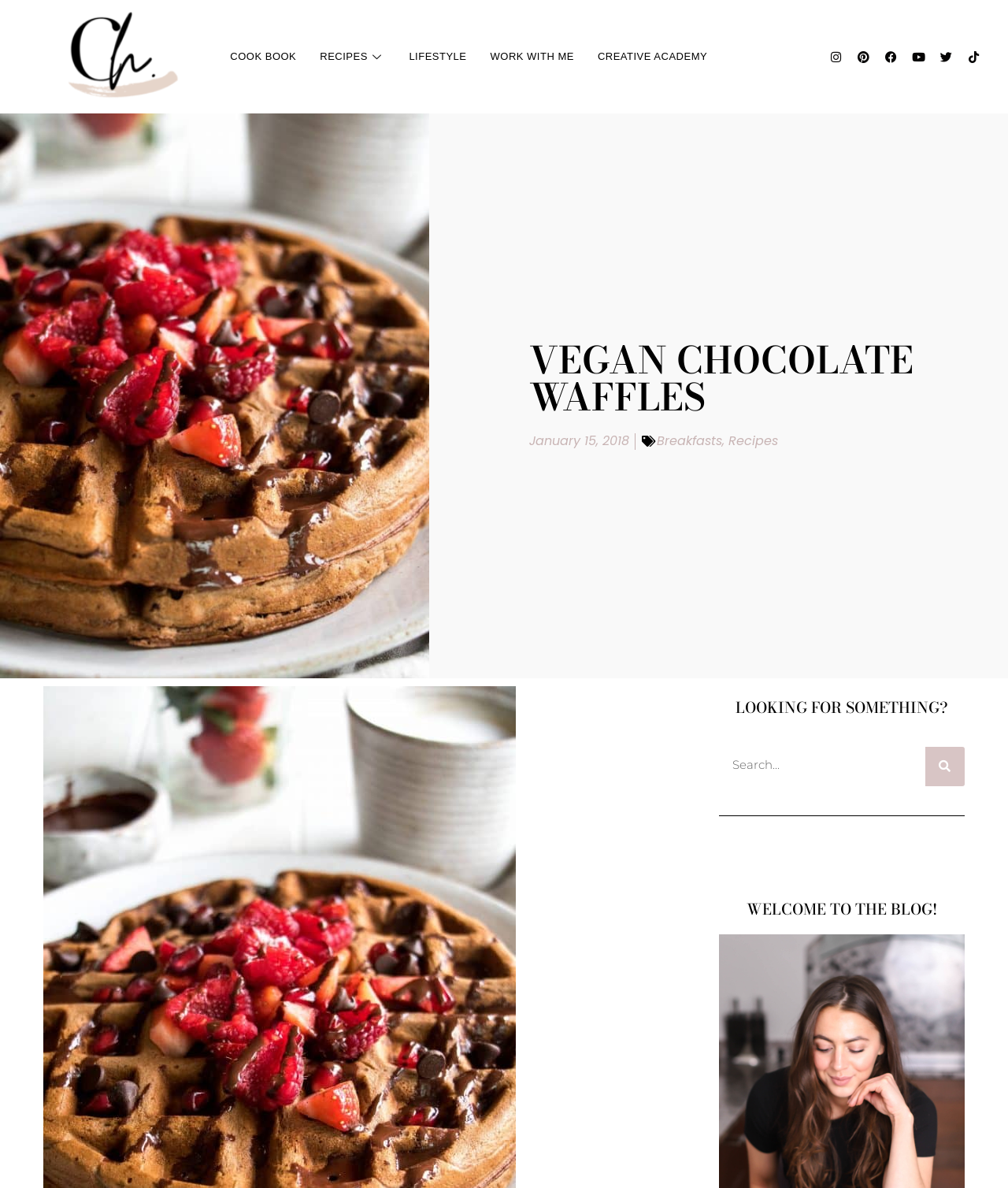Locate the UI element described by parent_node: Search name="s" placeholder="Search..." in the provided webpage screenshot. Return the bounding box coordinates in the format (top-left x, top-left y, bottom-right x, bottom-right y), ensuring all values are between 0 and 1.

[0.714, 0.629, 0.918, 0.659]